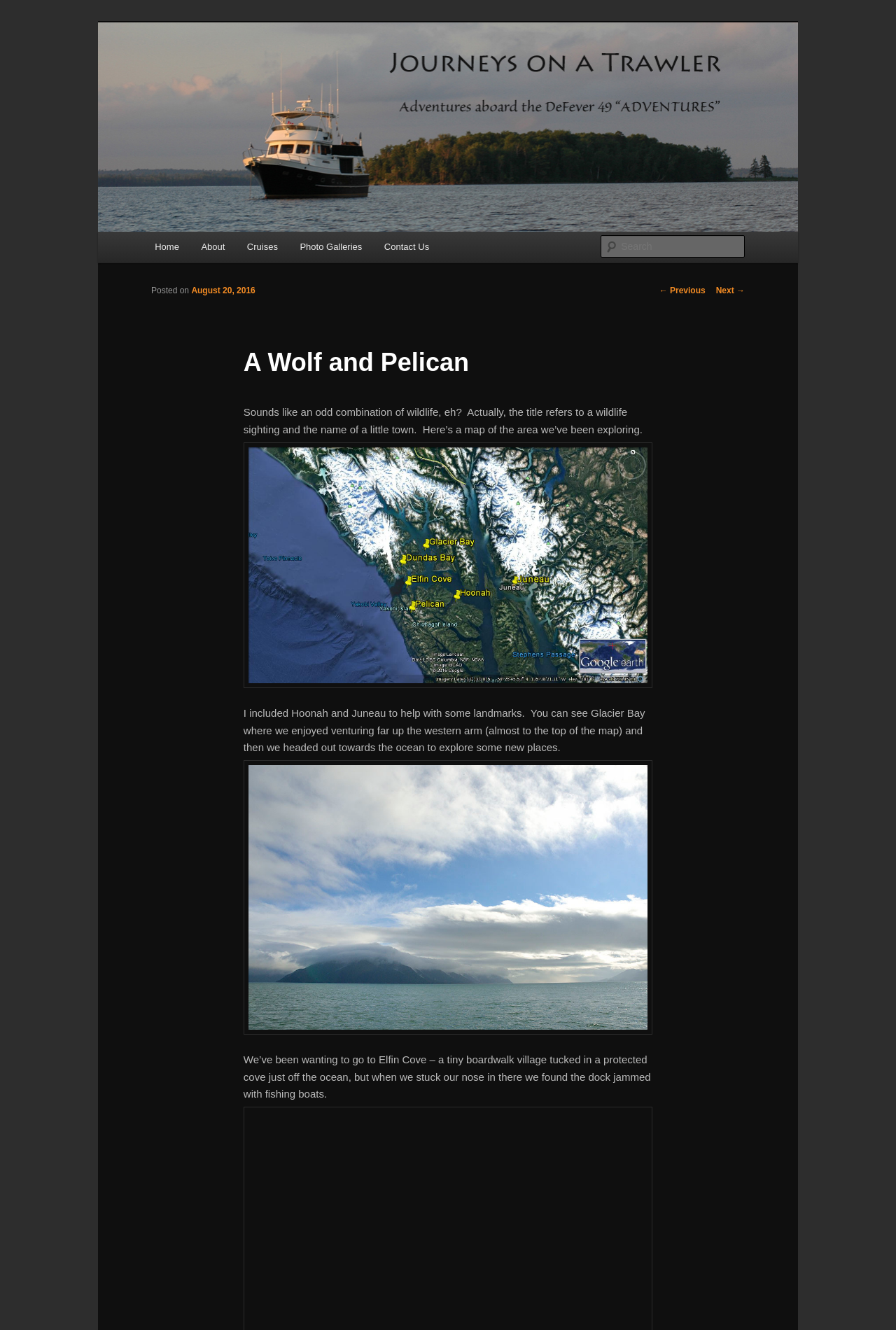Please find the bounding box coordinates of the element that must be clicked to perform the given instruction: "Read about August 20, 2016". The coordinates should be four float numbers from 0 to 1, i.e., [left, top, right, bottom].

[0.214, 0.215, 0.285, 0.222]